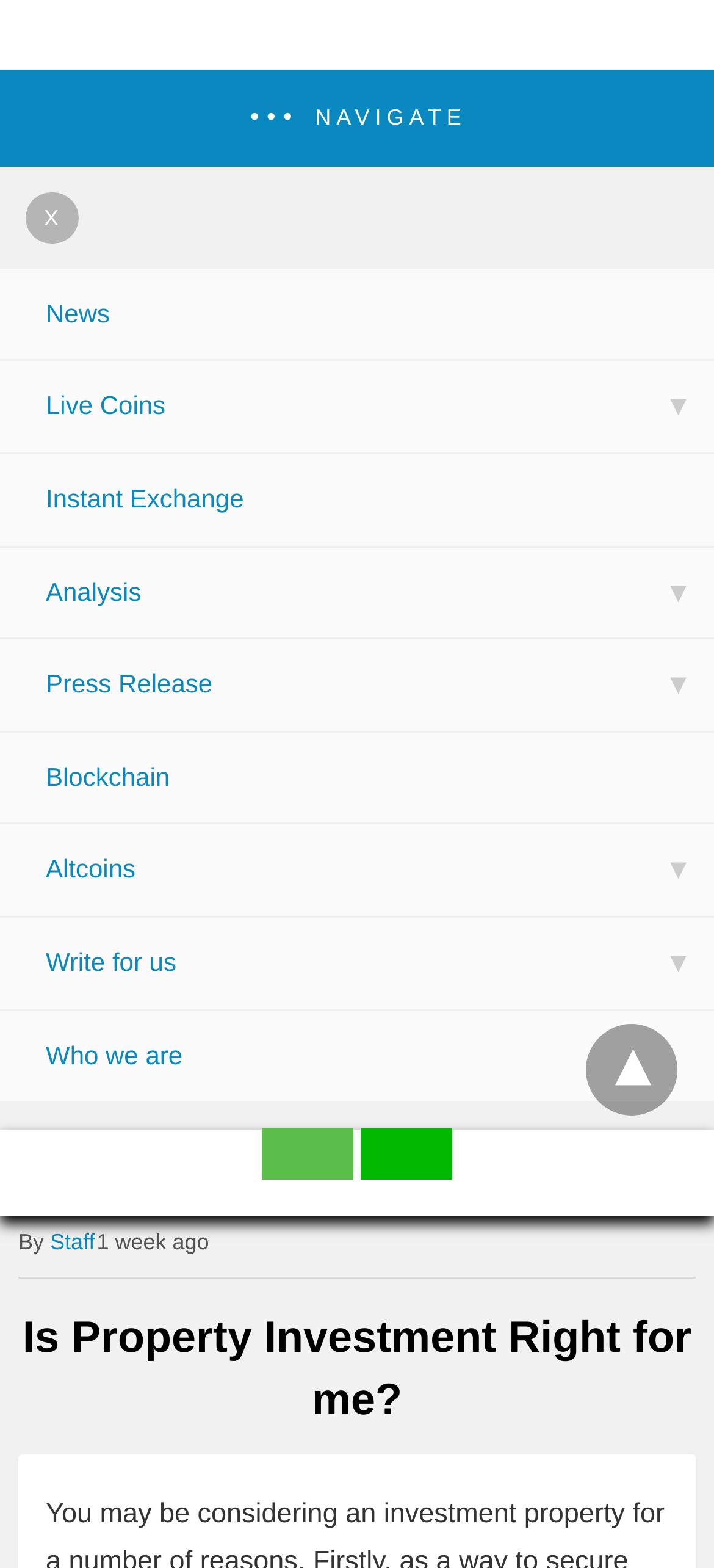Determine the bounding box for the HTML element described here: "lena nitzsche". The coordinates should be given as [left, top, right, bottom] with each number being a float between 0 and 1.

None